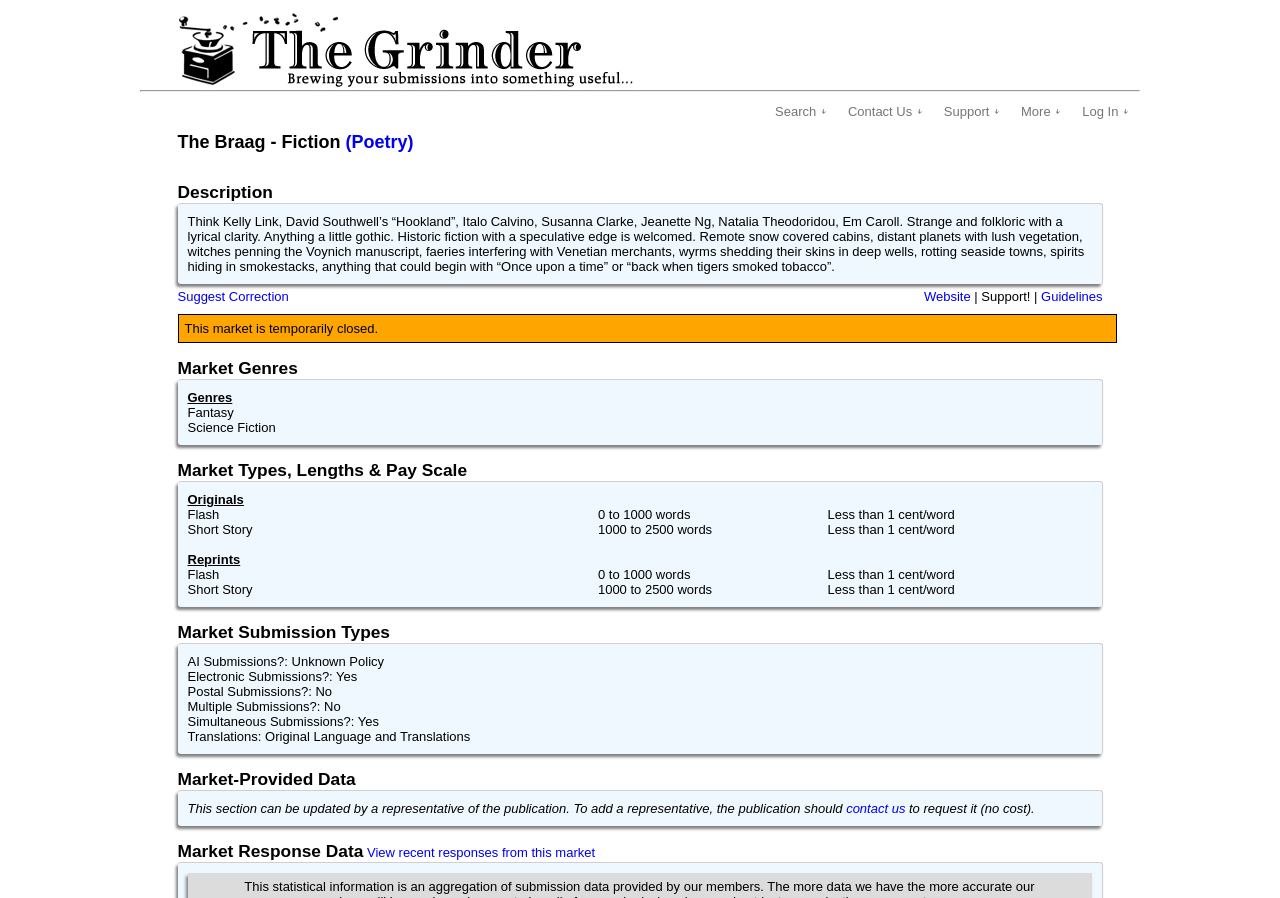Generate a detailed explanation of the webpage's features and information.

The webpage is about a literary magazine called "The Braag" that focuses on fiction, particularly poetry, with a strange and folkloric tone. At the top left corner, there is a coffee grinder logo with a caption "The Grinder, brewing your submissions into something useful". Below the logo, there is a horizontal separator line. 

To the right of the logo, there are five links: "Search", "Contact Us", "Support", "More", and "Log In", which are aligned horizontally. 

Below the separator line, there is a heading "The Braag - Fiction (Poetry)" with a link "(Poetry)" next to it. Underneath, there is a heading "Description" followed by a paragraph of text that describes the type of fiction the magazine is looking for, including strange and folkloric stories with a lyrical clarity, and historic fiction with a speculative edge.

To the right of the description, there are three links: "Suggest Correction", "Website", and "Guidelines", with a vertical line separating "Website" and "Guidelines". Below these links, there is a notice that the market is temporarily closed.

The rest of the webpage is divided into several sections, including "Market Genres", "Market Types, Lengths & Pay Scale", "Market Submission Types", "Market-Provided Data", and "Market Response Data". Each section has multiple lines of text and some links, providing information about the magazine's genres, submission types, pay scale, and response data.